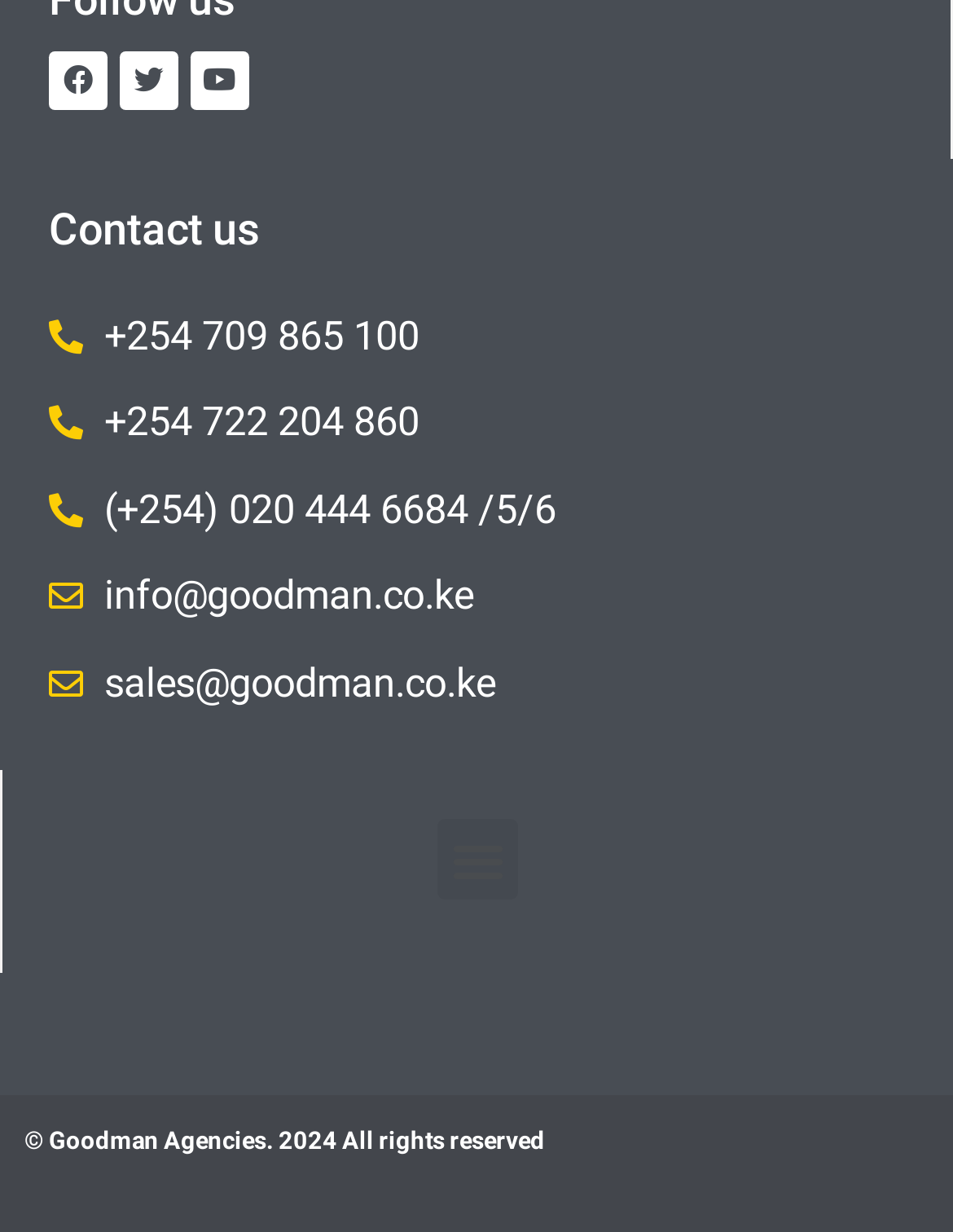What is the phone number for sales?
Based on the content of the image, thoroughly explain and answer the question.

I can see several phone numbers listed under the 'Contact us' heading. The second phone number listed is '+254 722 204 860', which is labeled as the sales contact number.